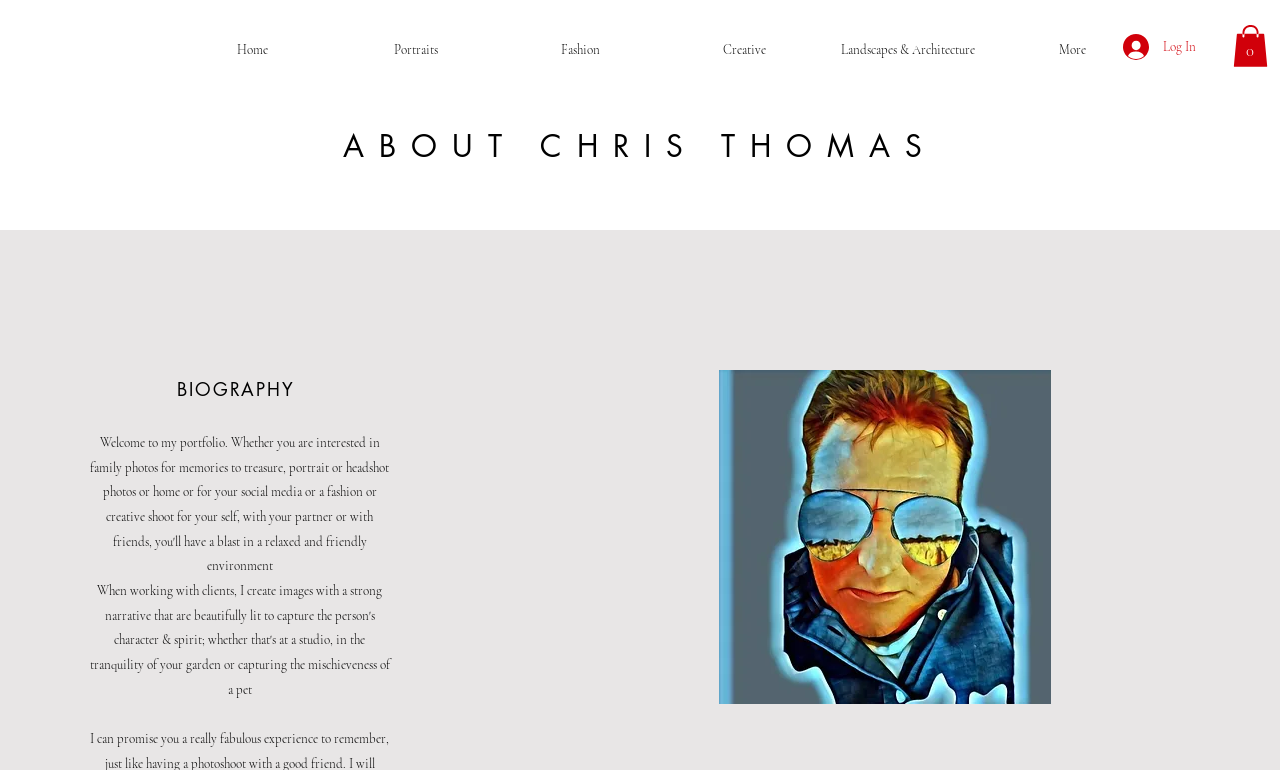Pinpoint the bounding box coordinates for the area that should be clicked to perform the following instruction: "read about Chris Thomas".

[0.148, 0.162, 0.852, 0.217]